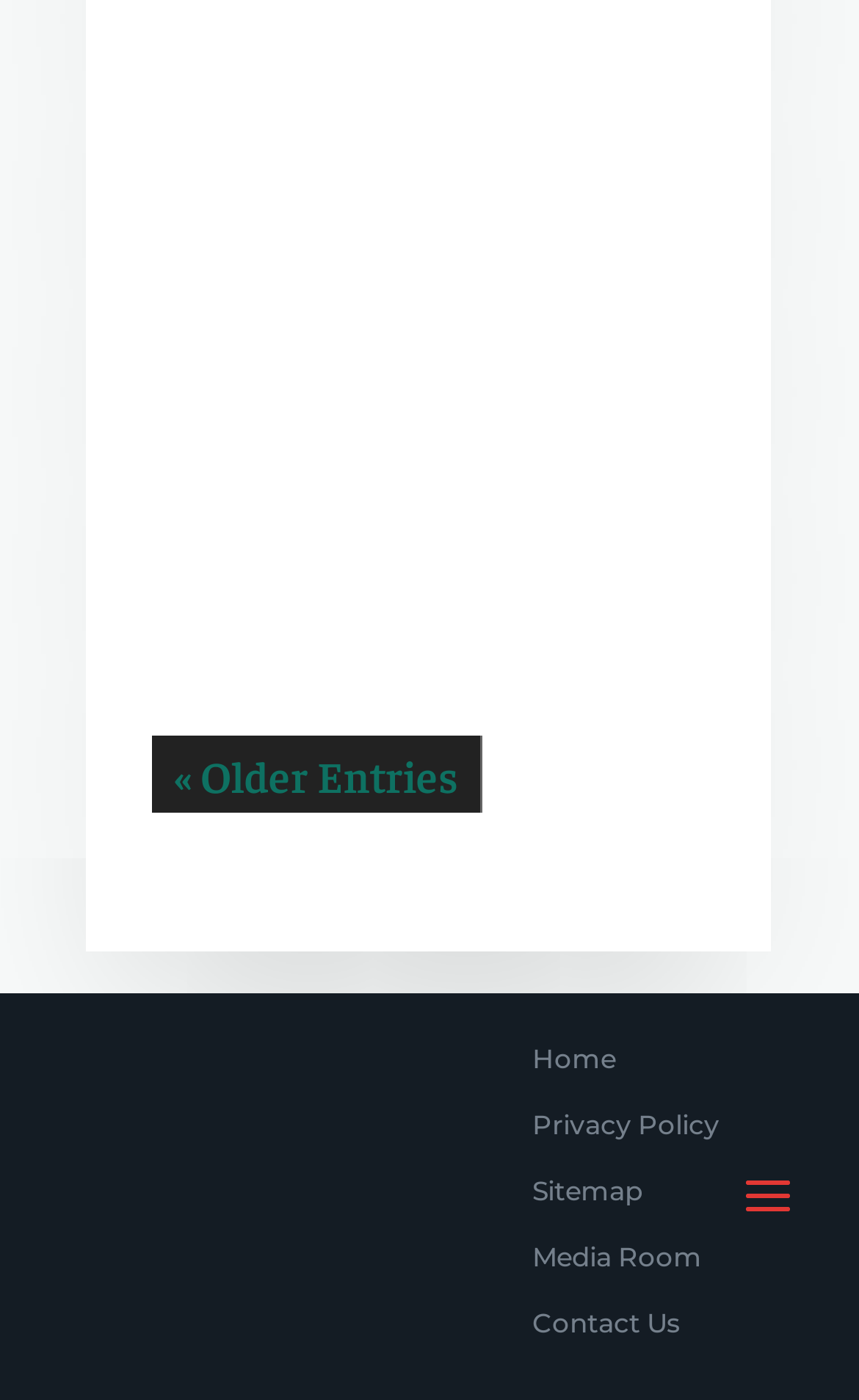Using the information in the image, could you please answer the following question in detail:
What is the topic of the main content?

The topic of the main content can be inferred from the link 'Concrete Floors' and the text 'Are you on the hunt for the best concrete coating contractor in your area?' which suggests that the webpage is discussing concrete floors.